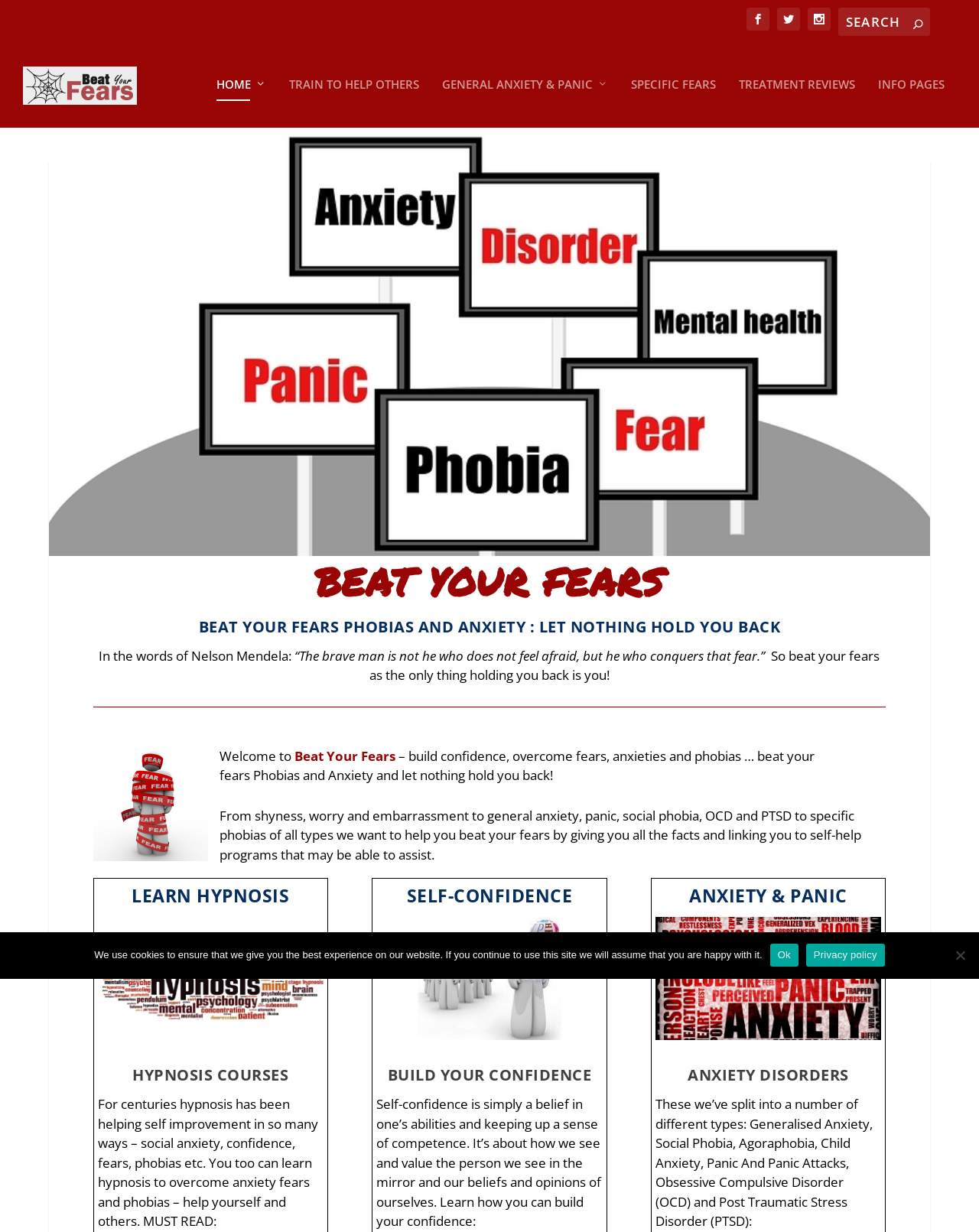Elaborate on the information and visuals displayed on the webpage.

This webpage is about overcoming fears, phobias, and anxiety, with a focus on building confidence and self-improvement. At the top right corner, there are three social media links and a search bar with a search button. Below the search bar, there is a logo with the text "Beat Your Fears" and an image associated with it.

The main content of the webpage is divided into several sections. The first section has a heading "BEAT YOUR FEARS" and a quote from Nelson Mandela about conquering fear. Below the quote, there is an image related to the difference between normal fear and phobia.

The next section welcomes users to the website and introduces its purpose, which is to help people overcome fears, anxieties, and phobias. This section also has a link to "Beat Your Fears" and a brief description of the website's goals.

Following this section, there are three columns of content. The left column has a heading "LEARN HYPNOSIS" and an image related to overcoming fear through hypnosis. Below the image, there is a link to "HYPNOSIS COURSES" and a brief description of how hypnosis can help with self-improvement.

The middle column has a heading "SELF-CONFIDENCE" and an image related to building confidence. Below the image, there is a link to "BUILD YOUR CONFIDENCE" and a brief description of what self-confidence means and how to achieve it.

The right column has a heading "ANXIETY & PANIC" and an image related to overcoming anxiety and panic. Below the image, there is a link to "ANXIETY DISORDERS" and a brief description of different types of anxiety disorders.

At the bottom of the webpage, there is a cookie notice dialog with a message about the website's use of cookies and links to "Ok" and "Privacy policy".